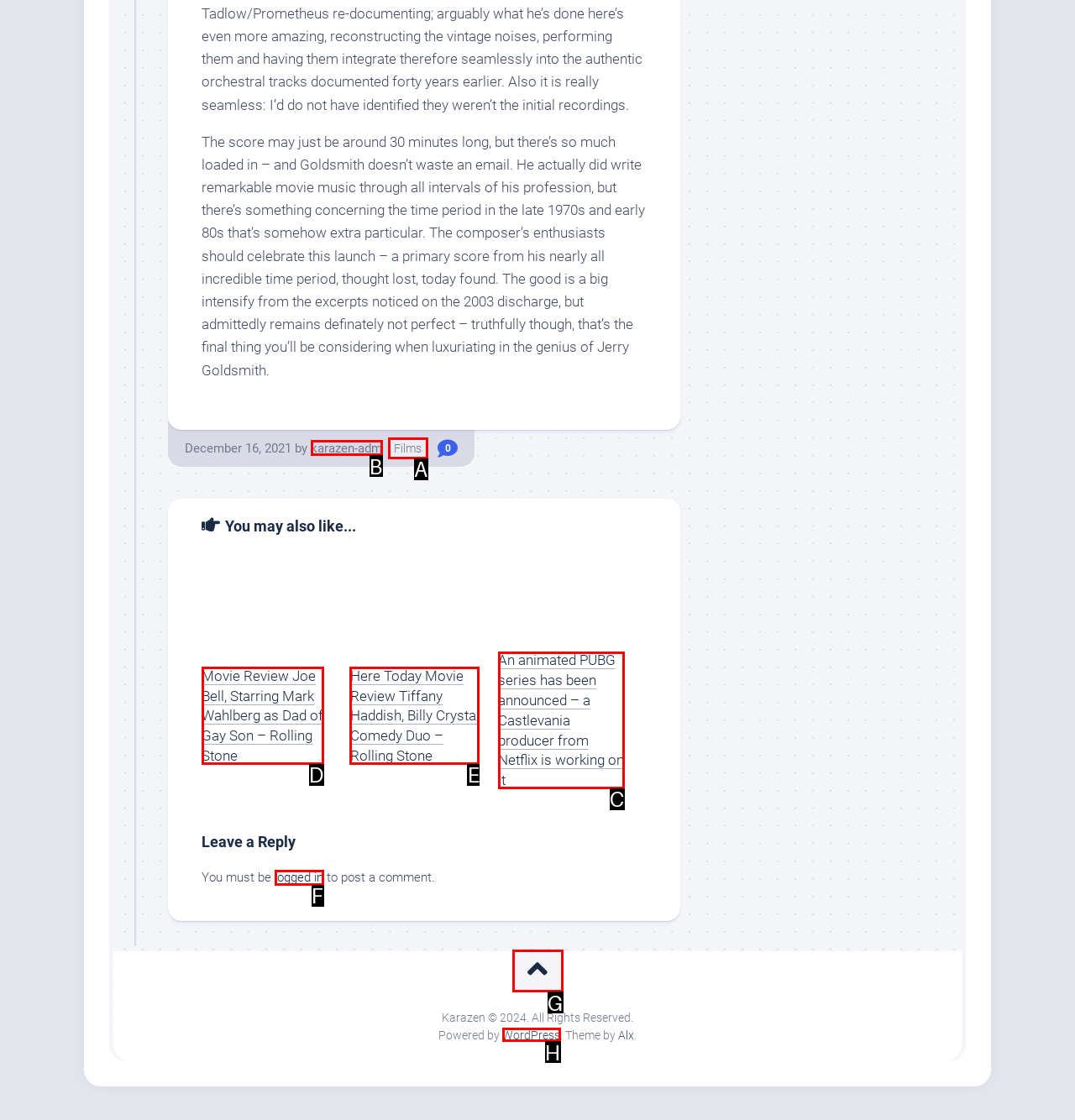Choose the HTML element that matches the description: Films
Reply with the letter of the correct option from the given choices.

A